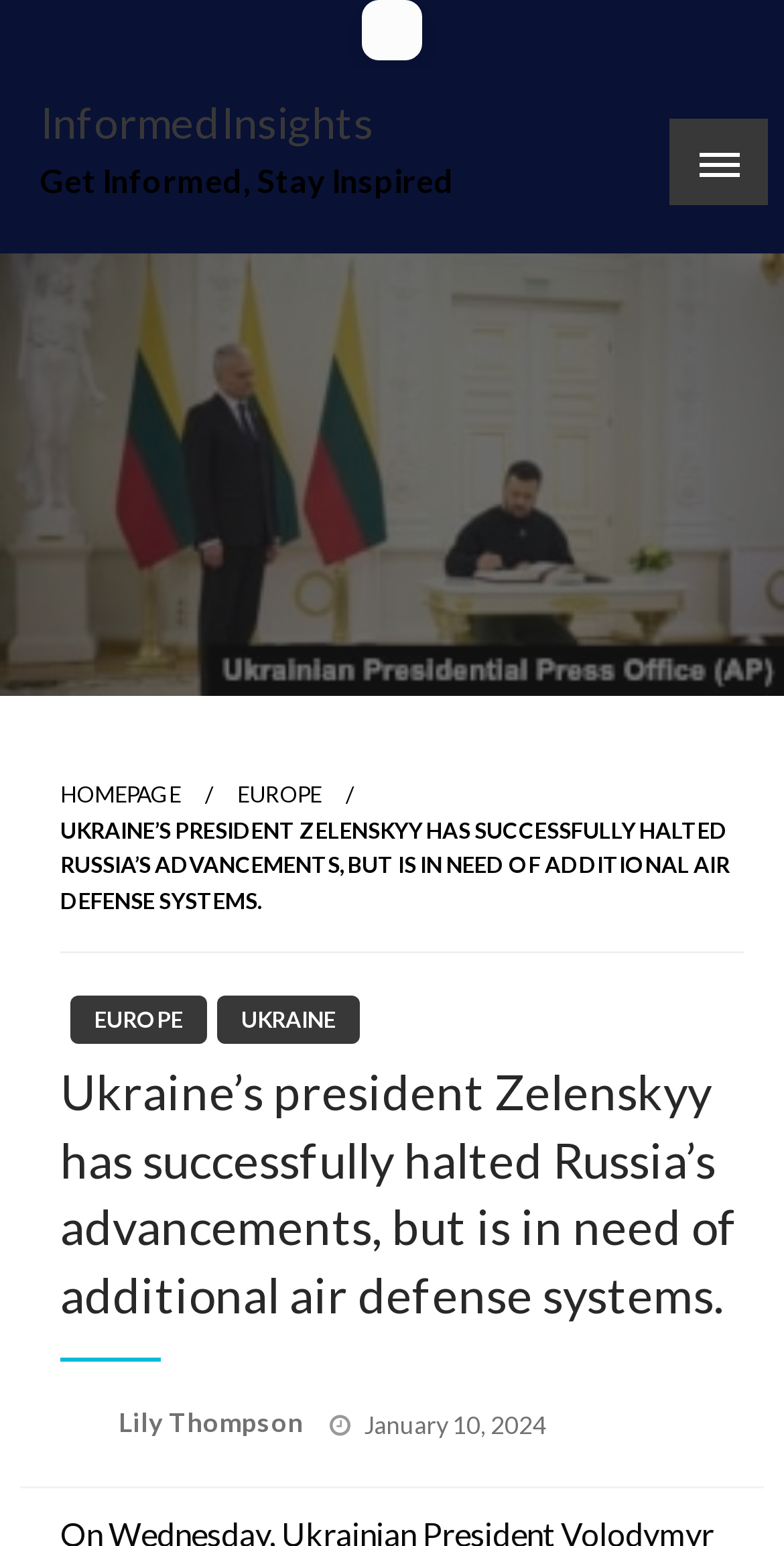Predict the bounding box of the UI element based on this description: "January 10, 2024".

[0.464, 0.912, 0.697, 0.931]